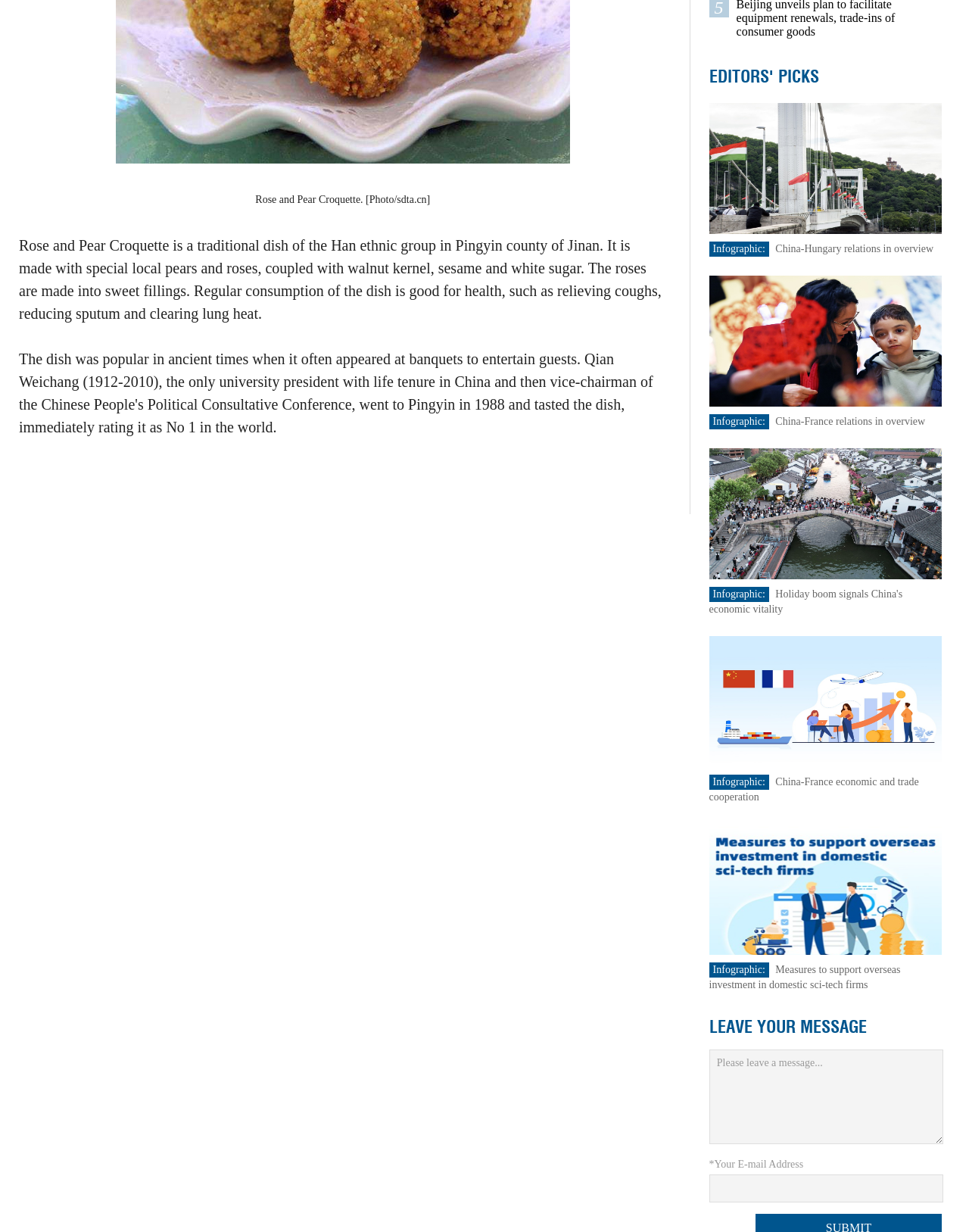Given the description "parent_node: *Your E-mail Address", provide the bounding box coordinates of the corresponding UI element.

[0.732, 0.954, 0.973, 0.976]